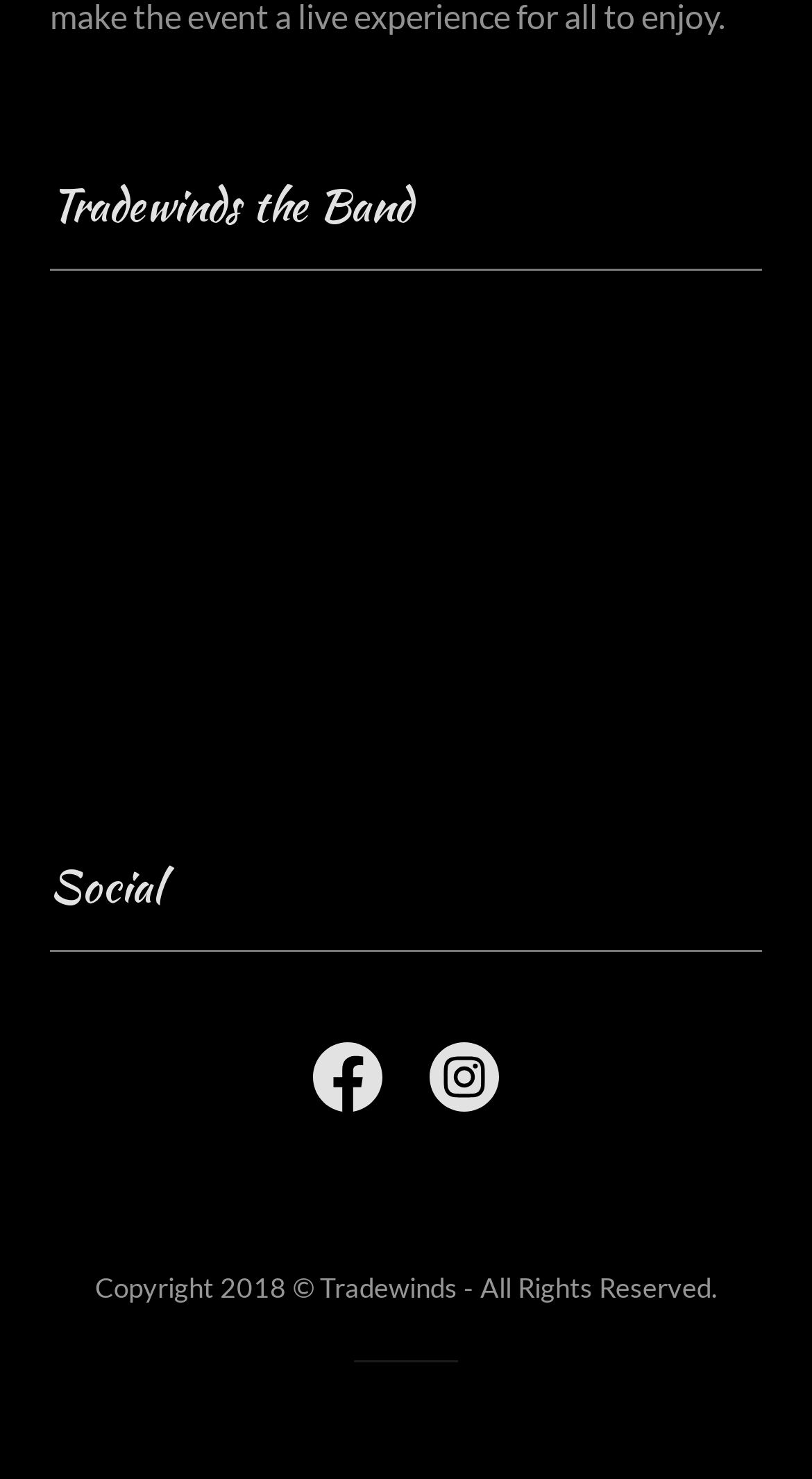How many elements are there in the contentinfo section?
Answer with a single word or short phrase according to what you see in the image.

1